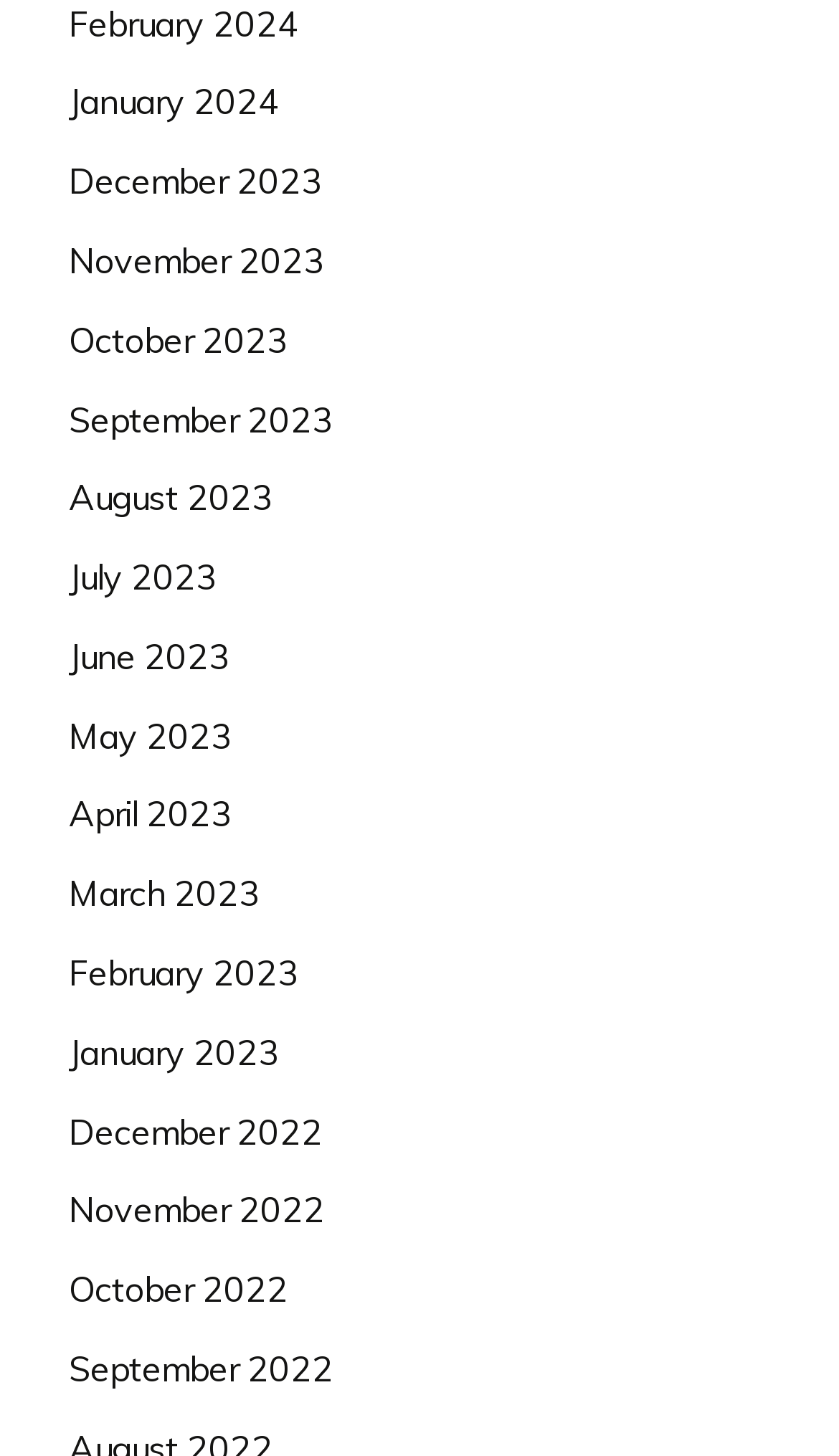Please locate the bounding box coordinates for the element that should be clicked to achieve the following instruction: "Browse December 2022". Ensure the coordinates are given as four float numbers between 0 and 1, i.e., [left, top, right, bottom].

[0.082, 0.762, 0.385, 0.792]